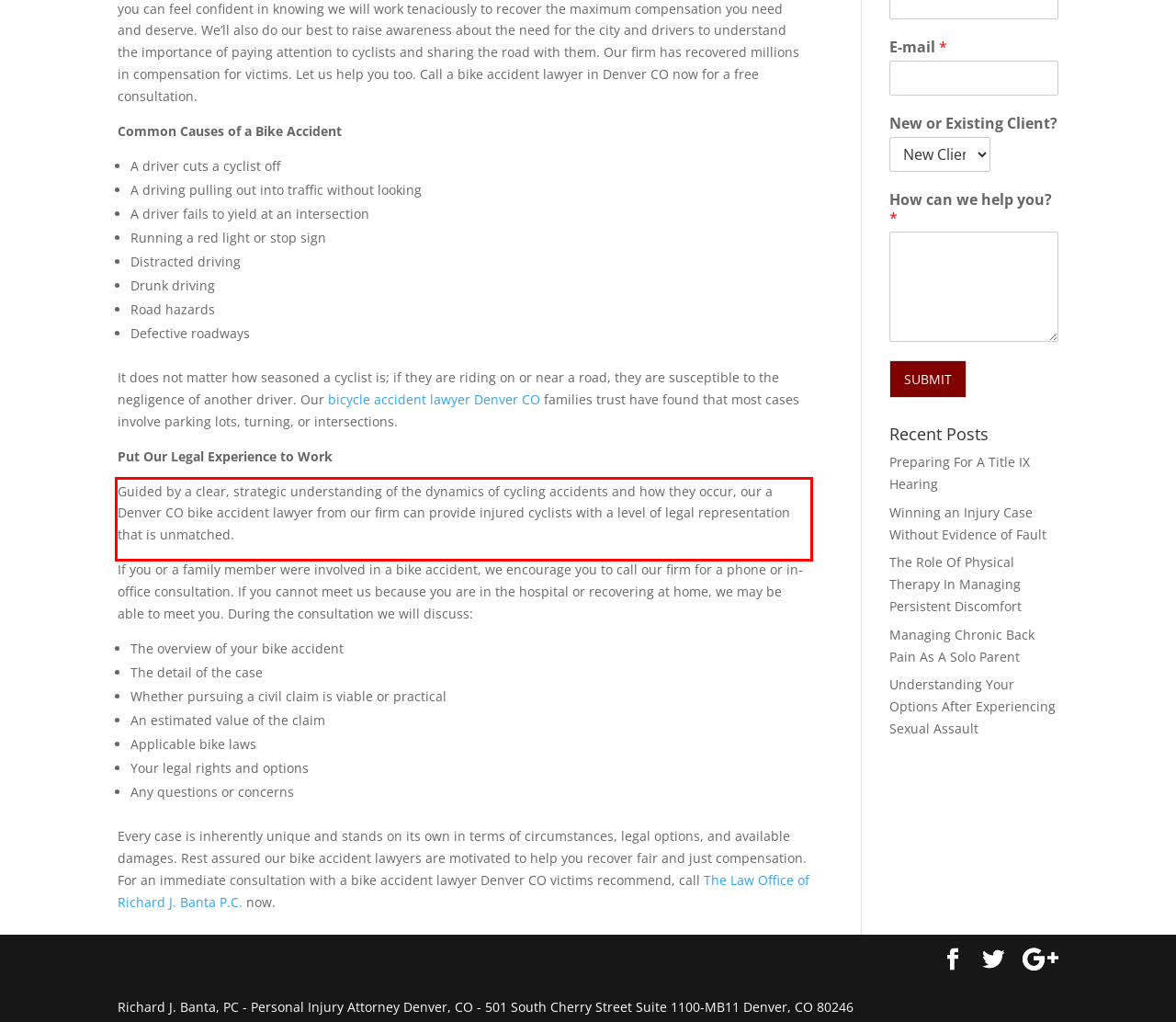Please identify and extract the text content from the UI element encased in a red bounding box on the provided webpage screenshot.

Guided by a clear, strategic understanding of the dynamics of cycling accidents and how they occur, our a Denver CO bike accident lawyer from our firm can provide injured cyclists with a level of legal representation that is unmatched.